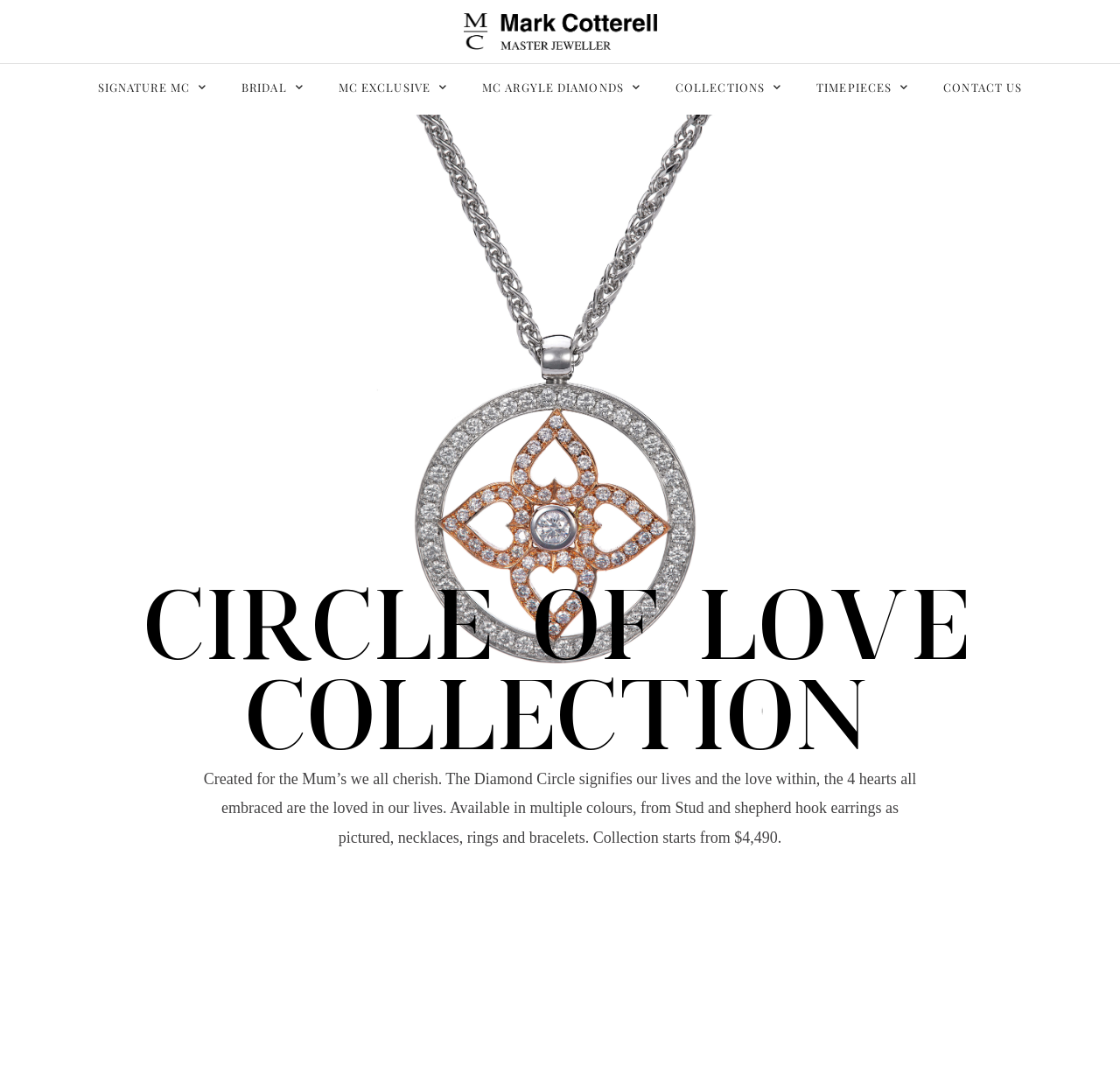From the details in the image, provide a thorough response to the question: What is the starting price of the Circle of Love Collection?

I found the answer by reading the StaticText element that describes the Circle of Love Collection. The text mentions that the collection starts from $4,490.